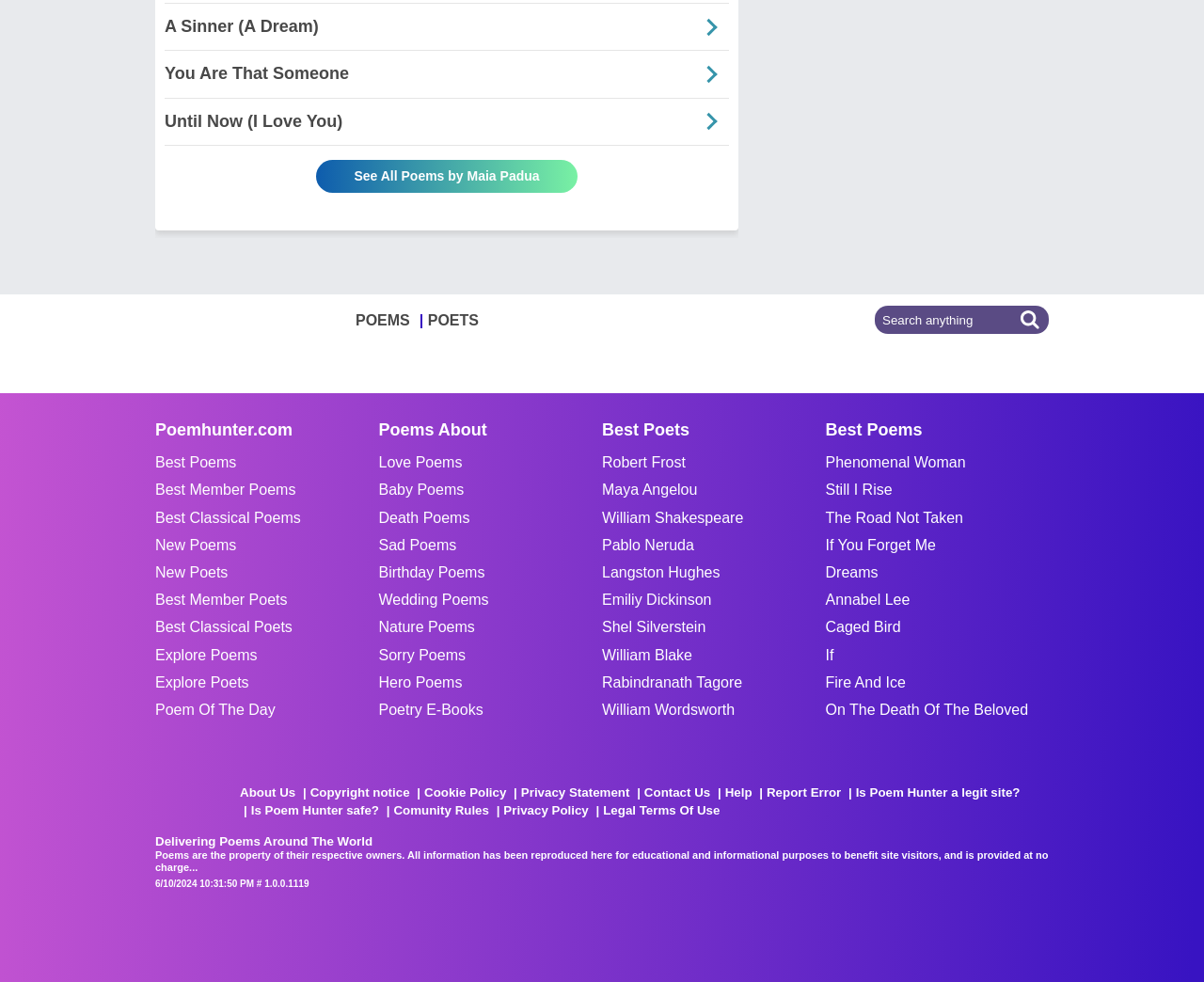How many links are present under the 'POEMS' category?
Based on the image, provide a one-word or brief-phrase response.

11